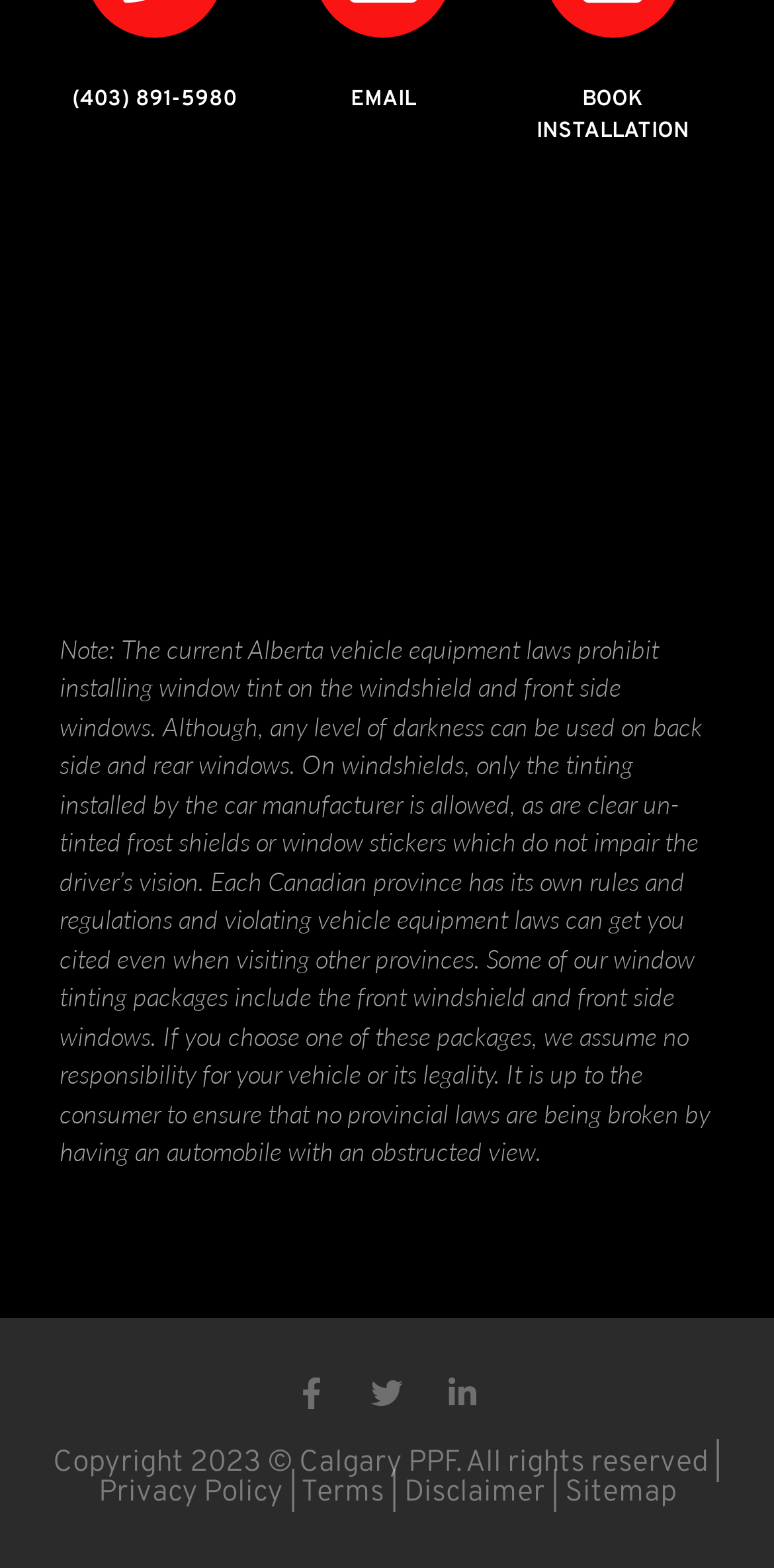How many links are there in the footer?
Carefully examine the image and provide a detailed answer to the question.

There are seven links in the footer of the webpage, which are Calgary PPF, Privacy Policy, Terms, Disclaimer, Sitemap, and two social media links.